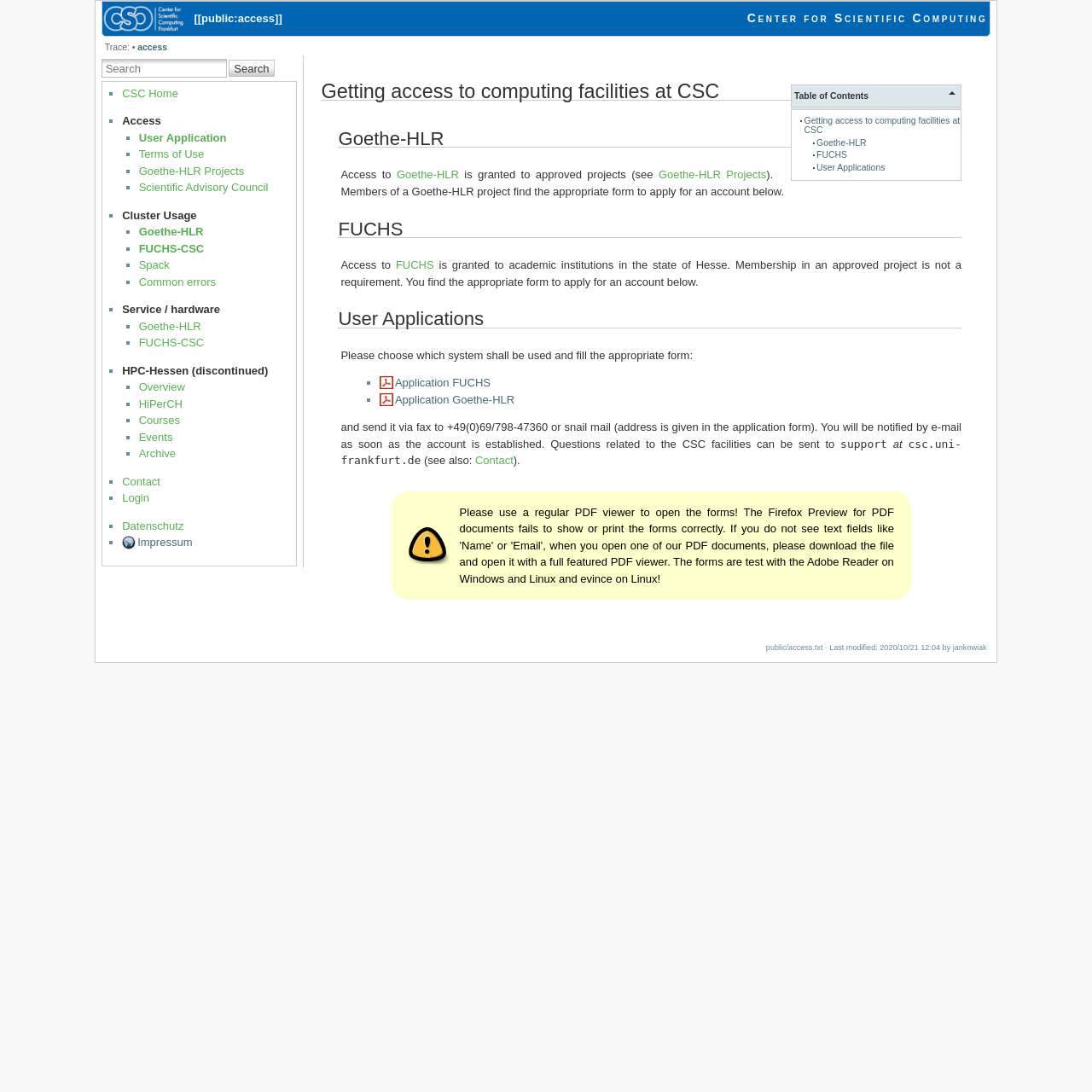Highlight the bounding box coordinates of the element you need to click to perform the following instruction: "view Cluster Usage."

[0.112, 0.191, 0.18, 0.203]